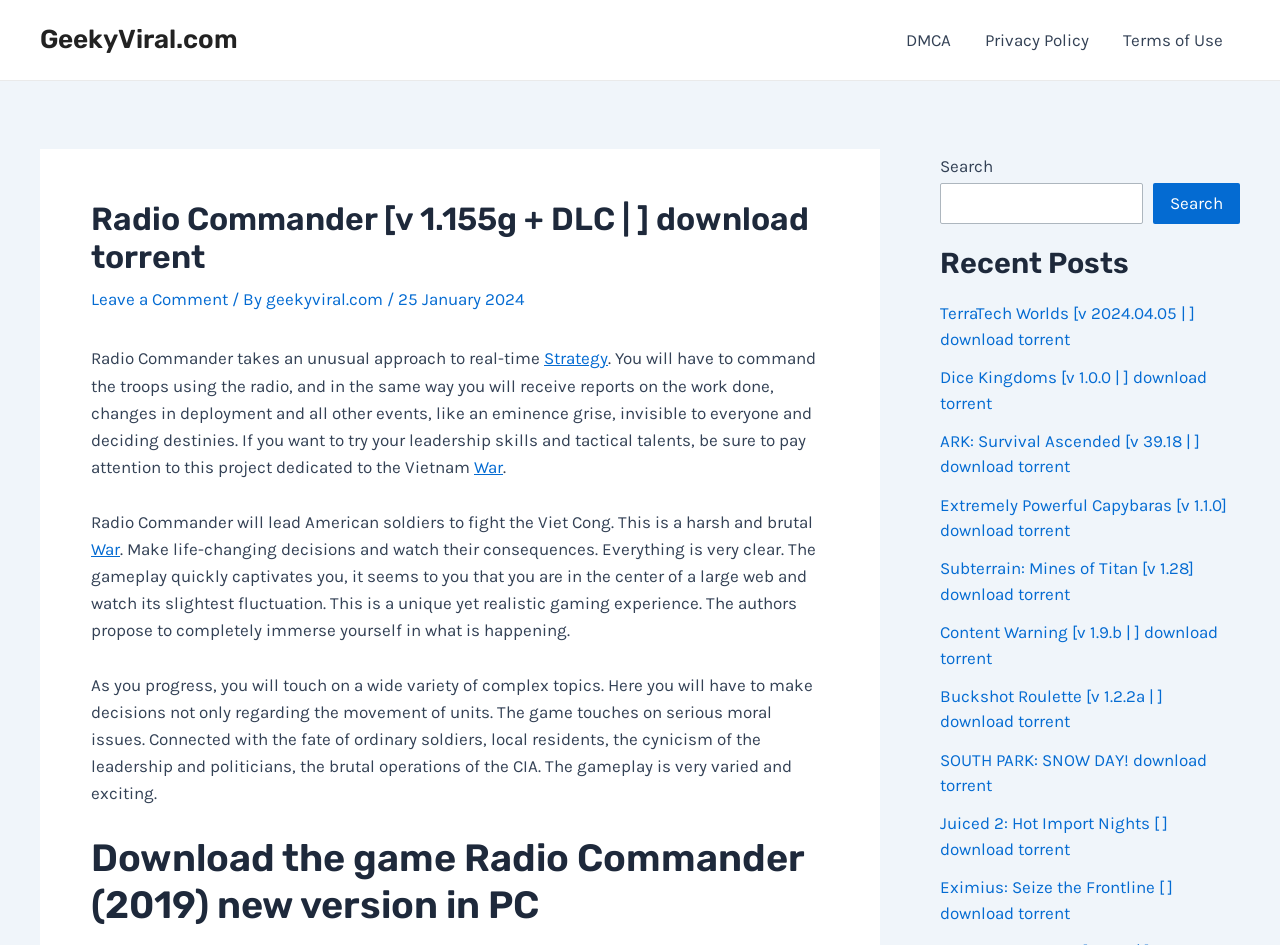What war is the game Radio Commander about? Based on the image, give a response in one word or a short phrase.

Vietnam War